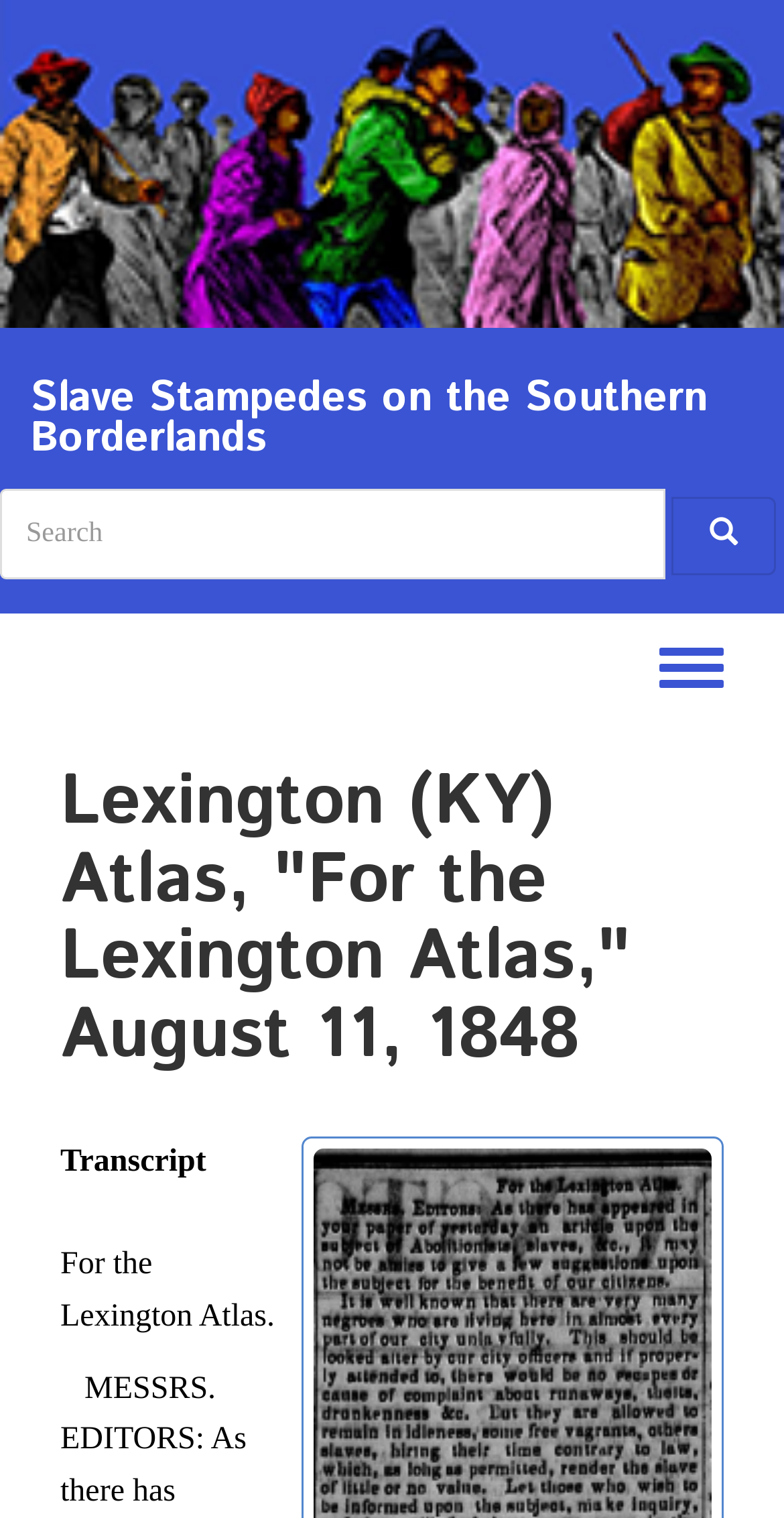Analyze the image and provide a detailed answer to the question: What is the date mentioned in the main heading?

I found the answer by looking at the main heading of the webpage, which is 'Lexington (KY) Atlas, "For the Lexington Atlas," August 11, 1848'. The date mentioned is August 11, 1848.